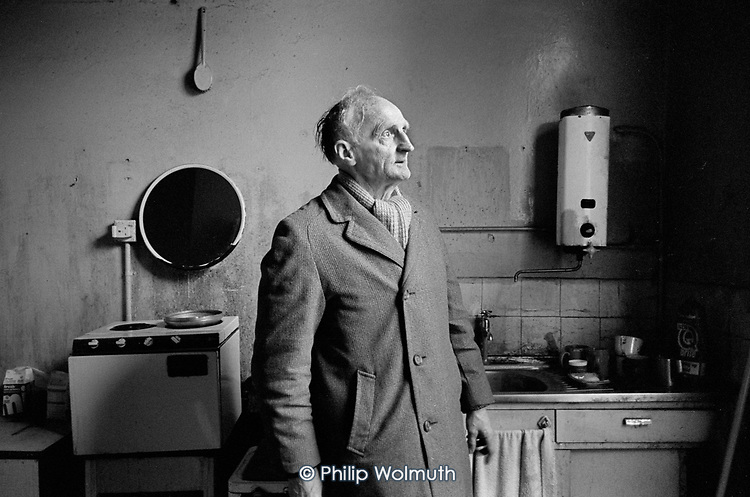What is reflected in the round mirror?
Please give a detailed and elaborate answer to the question based on the image.

According to the caption, the round mirror behind the elderly man reflects part of the kitchen, which includes a stove, sink, and various kitchenware. This suggests that the mirror is positioned in a way that captures a portion of the kitchen's interior.